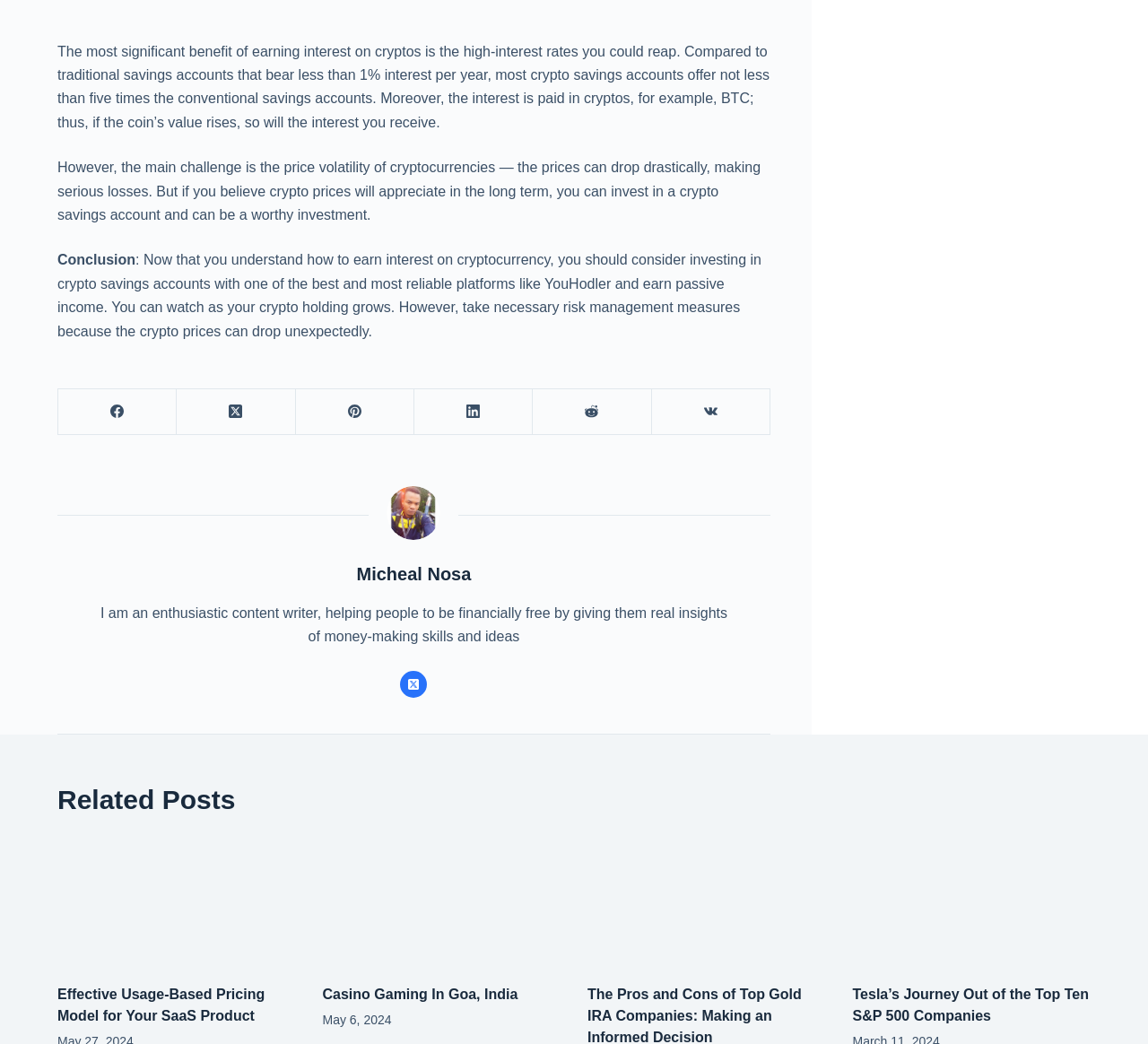Can you specify the bounding box coordinates for the region that should be clicked to fulfill this instruction: "Visit the Effective Usage-Based Pricing Model for Your SaaS Product page".

[0.05, 0.801, 0.257, 0.93]